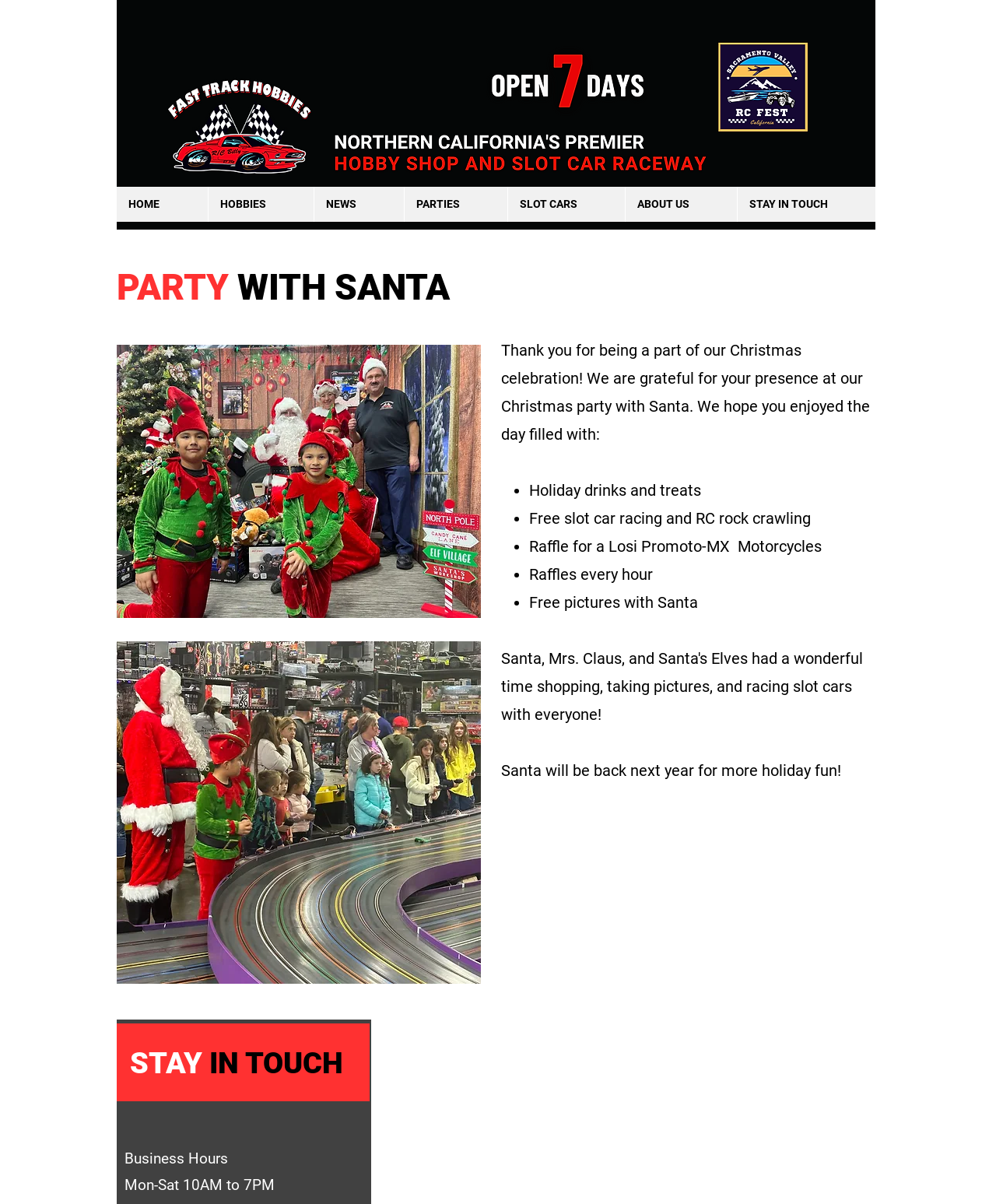Please provide a brief answer to the question using only one word or phrase: 
Who is the main attraction at the party?

Santa